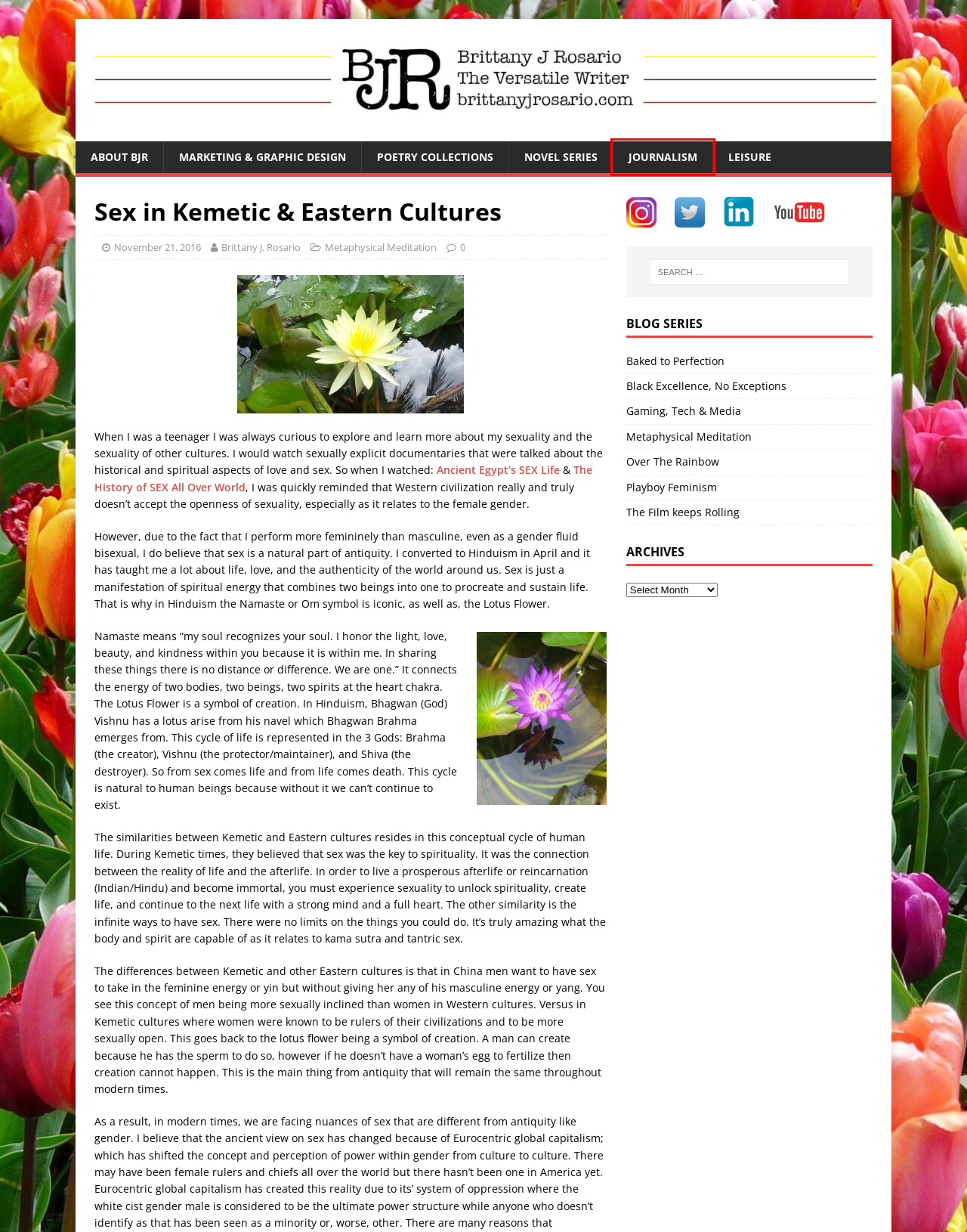Examine the screenshot of a webpage with a red bounding box around a UI element. Your task is to identify the webpage description that best corresponds to the new webpage after clicking the specified element. The given options are:
A. Brittany J. Rosario - Challenge. Inspire. Grow.
B. Black Excellence, No Exceptions Archives - Brittany J. Rosario
C. Leisure - Brittany J. Rosario
D. Over The Rainbow Archives - Brittany J. Rosario
E. About BJR - Brittany J. Rosario
F. The Film keeps Rolling Archives - Brittany J. Rosario
G. Brittany J. Rosario, Author at Brittany J. Rosario
H. Published Work - Brittany J. Rosario

H